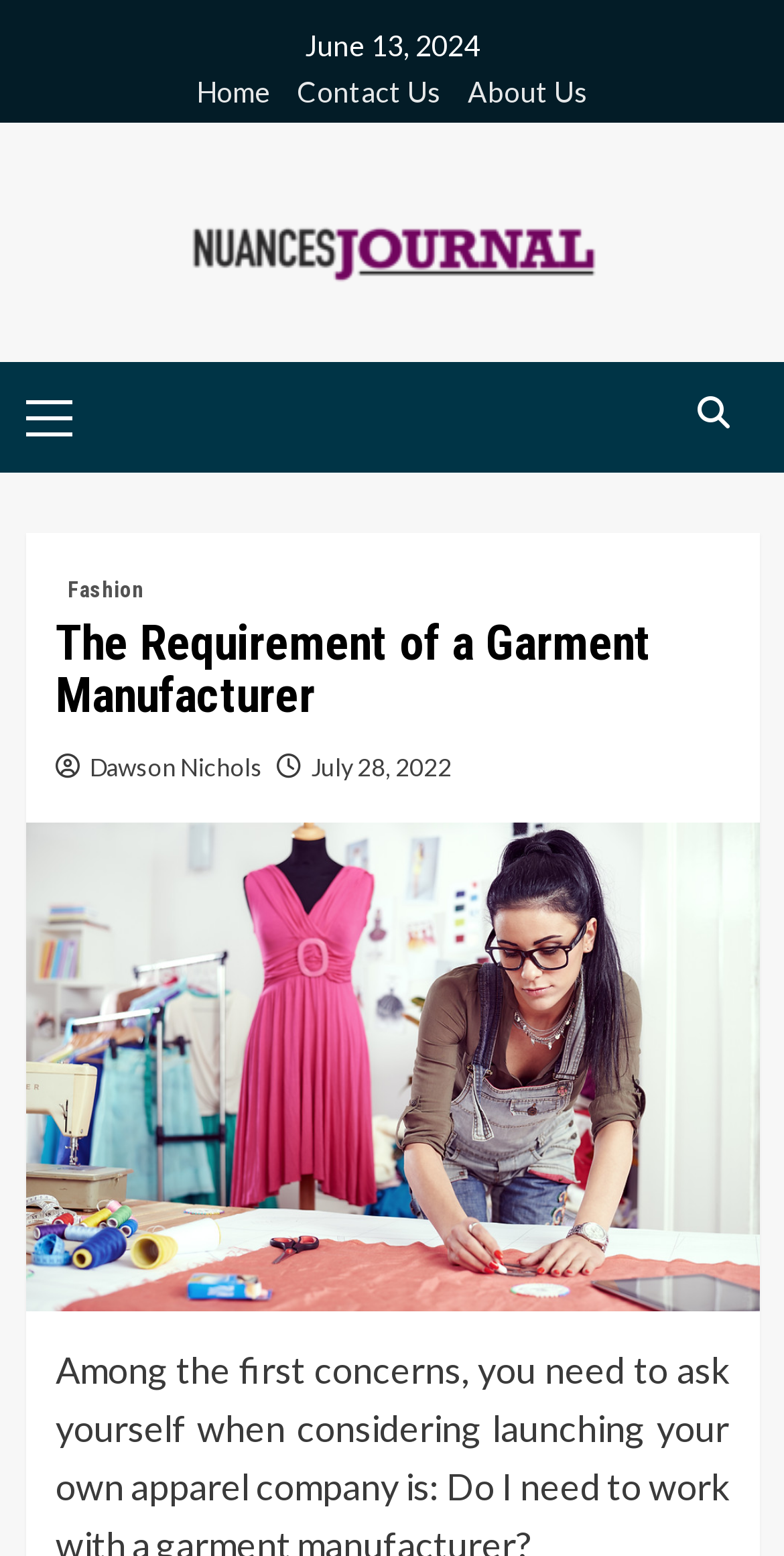Please mark the clickable region by giving the bounding box coordinates needed to complete this instruction: "view about us".

[0.571, 0.047, 0.75, 0.079]